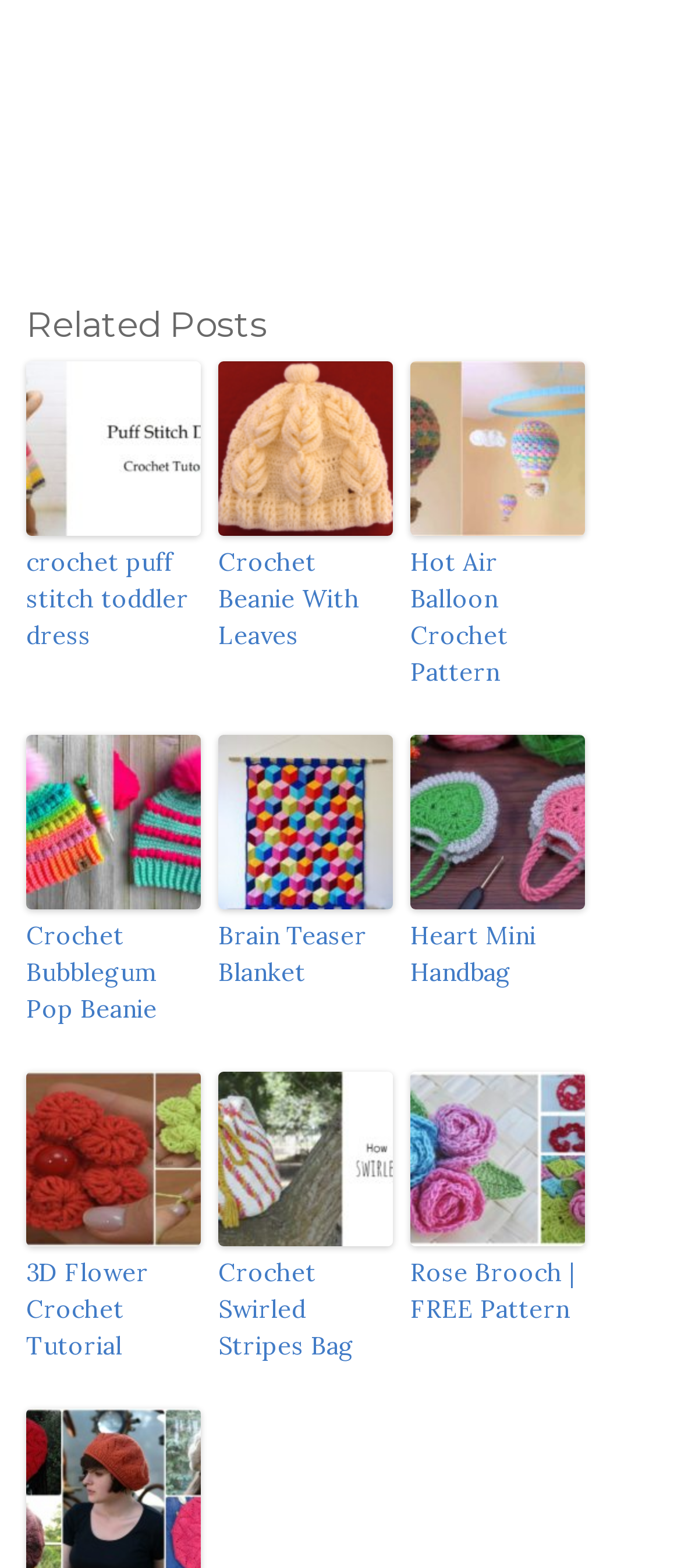From the element description: "parent_node: Sign In", extract the bounding box coordinates of the UI element. The coordinates should be expressed as four float numbers between 0 and 1, in the order [left, top, right, bottom].

None